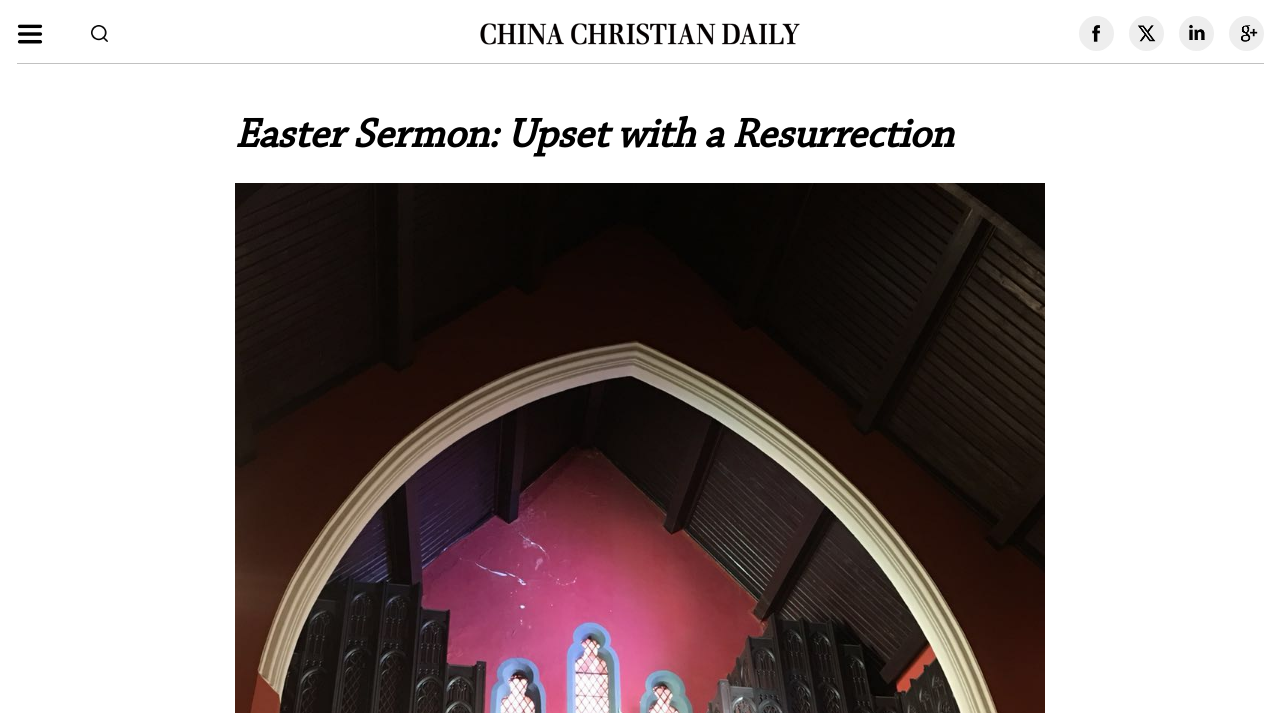What is the name of the senior pastor?
Refer to the image and give a detailed answer to the query.

The webpage is about an Easter sermon, and the senior pastor who delivered the message is mentioned. The name of the senior pastor is Dale Cuckow.